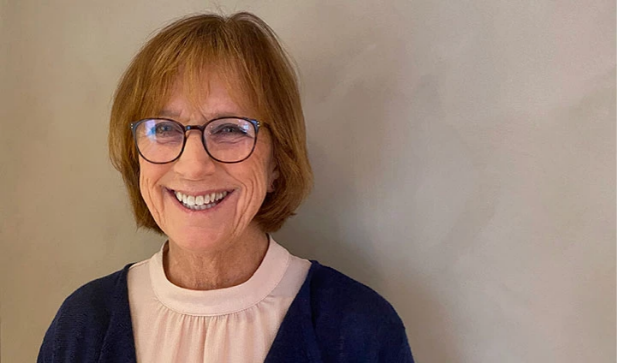Provide an in-depth description of the image you see.

The image features Tone Dyrdal Solbrekke, a keynote speaker at the conference, known for her insightful contributions in the field of education. She is smiling warmly, showcasing her approachable demeanor, with shoulder-length auburn hair slightly tousled. Wearing round glasses and a light-colored blouse beneath a dark cardigan, she stands against a softly textured backdrop that emphasizes her cheerful expression. Tone is a Professor of Education at the University of Oslo and is also a Visiting Professor at Örebro University. Her participation in the conference highlights her expertise, particularly in the dynamics of academic development amidst the themes of responsibility and accountability.